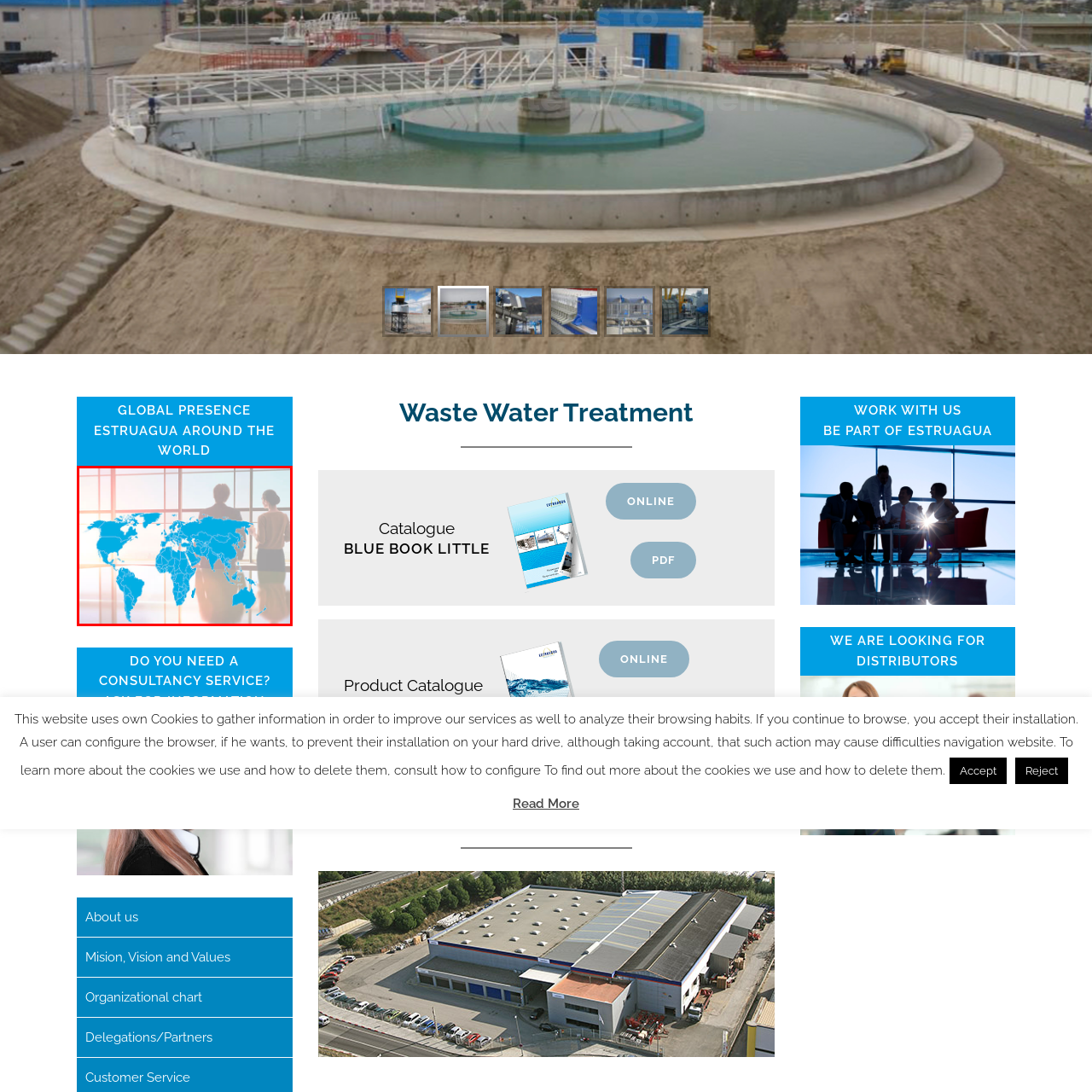What is the setting of the image?
Look at the image inside the red bounding box and craft a detailed answer using the visual details you can see.

The image showcases a professional setting where two individuals engage in discussion while looking out a large window, indicating a formal or business-like environment.